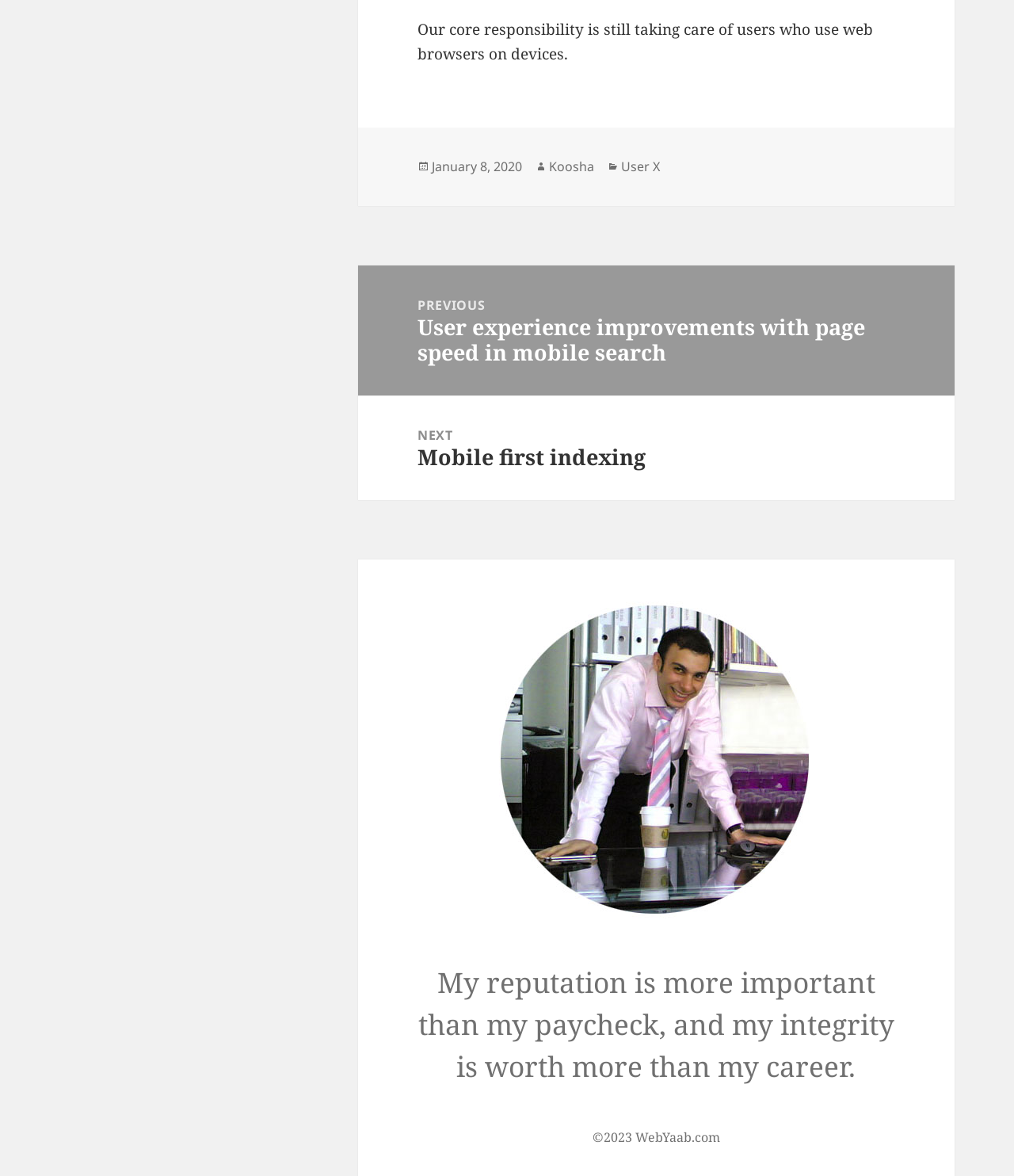Provide a short answer using a single word or phrase for the following question: 
What is the author of the post?

Koosha